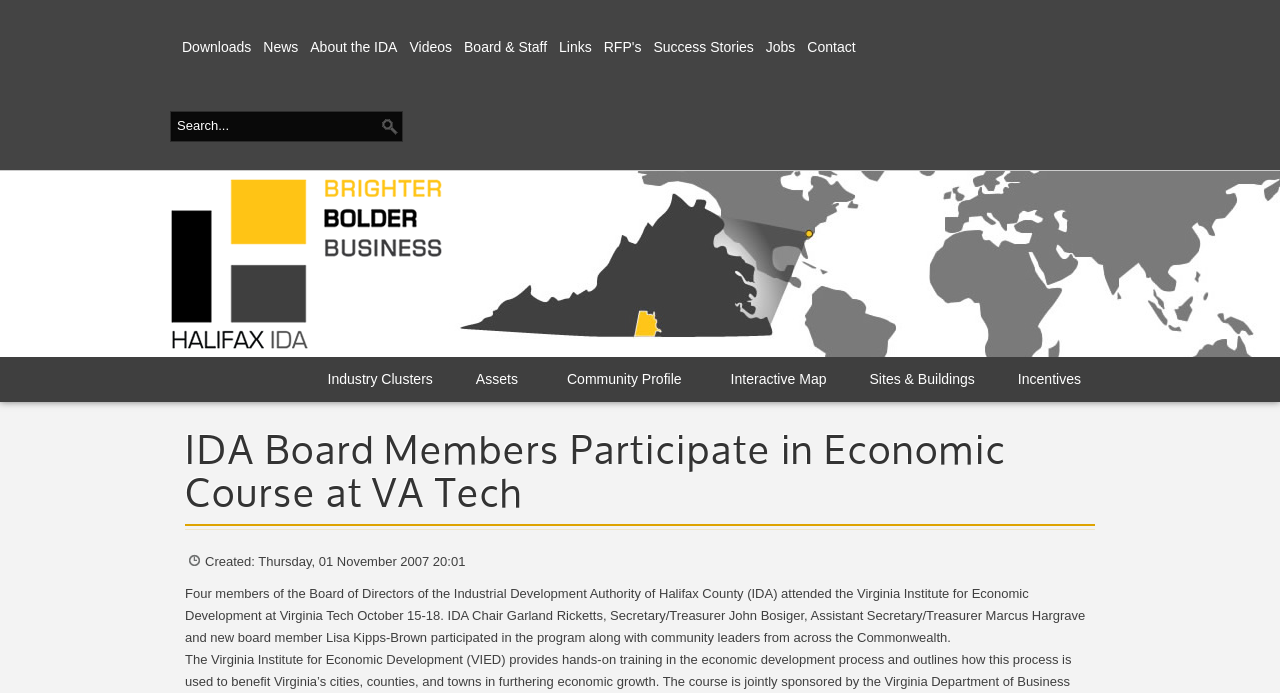Please specify the bounding box coordinates for the clickable region that will help you carry out the instruction: "Check the Interactive Map".

[0.56, 0.515, 0.657, 0.563]